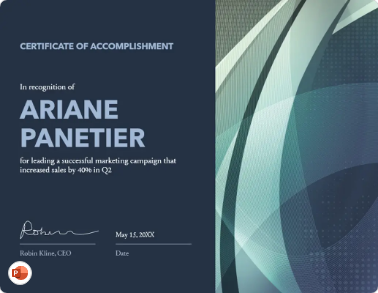Please answer the following question using a single word or phrase: 
What is the percentage increase in sales mentioned in the certificate?

40%